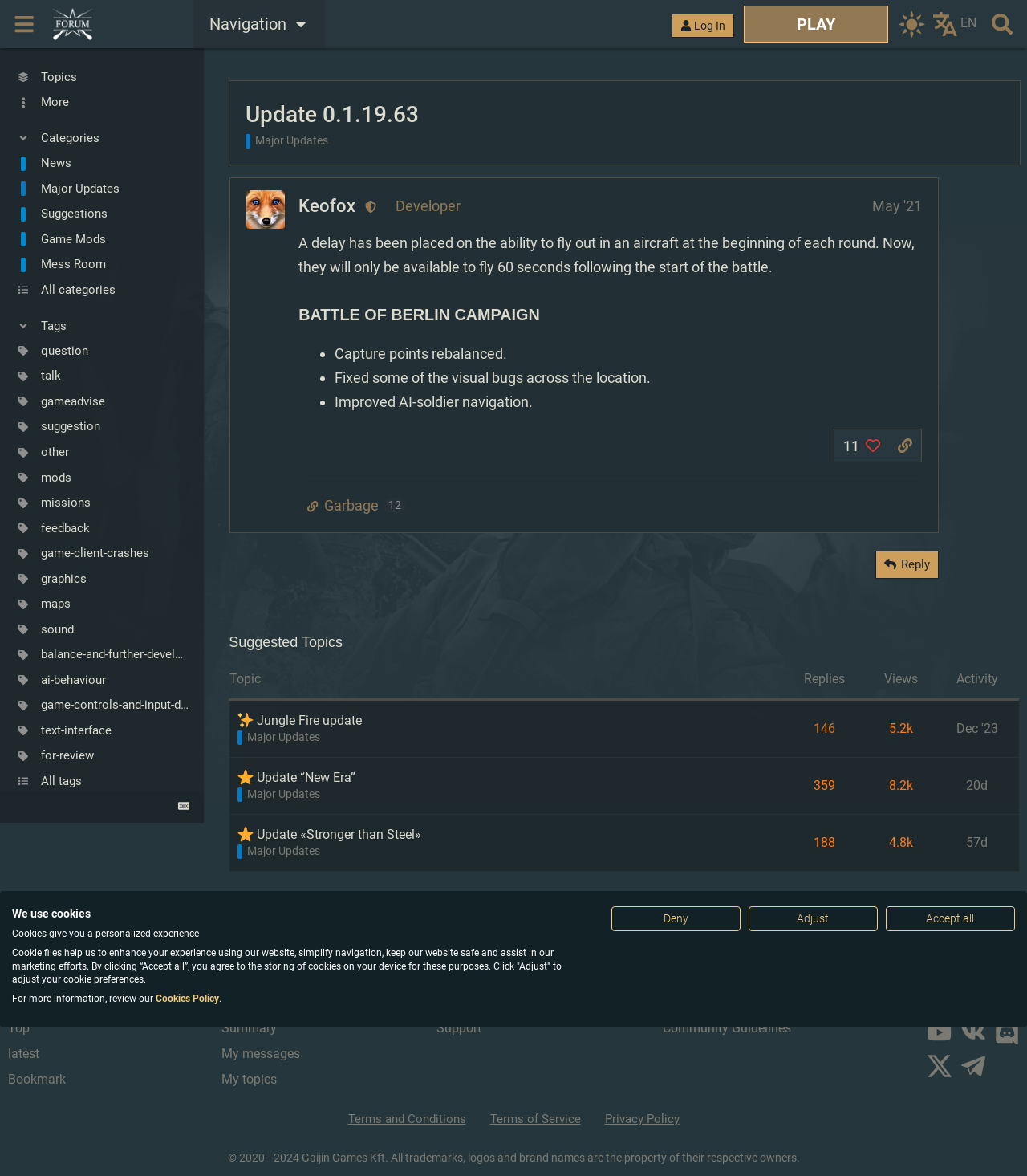Answer the question using only one word or a concise phrase: What is the name of the game?

Enlisted